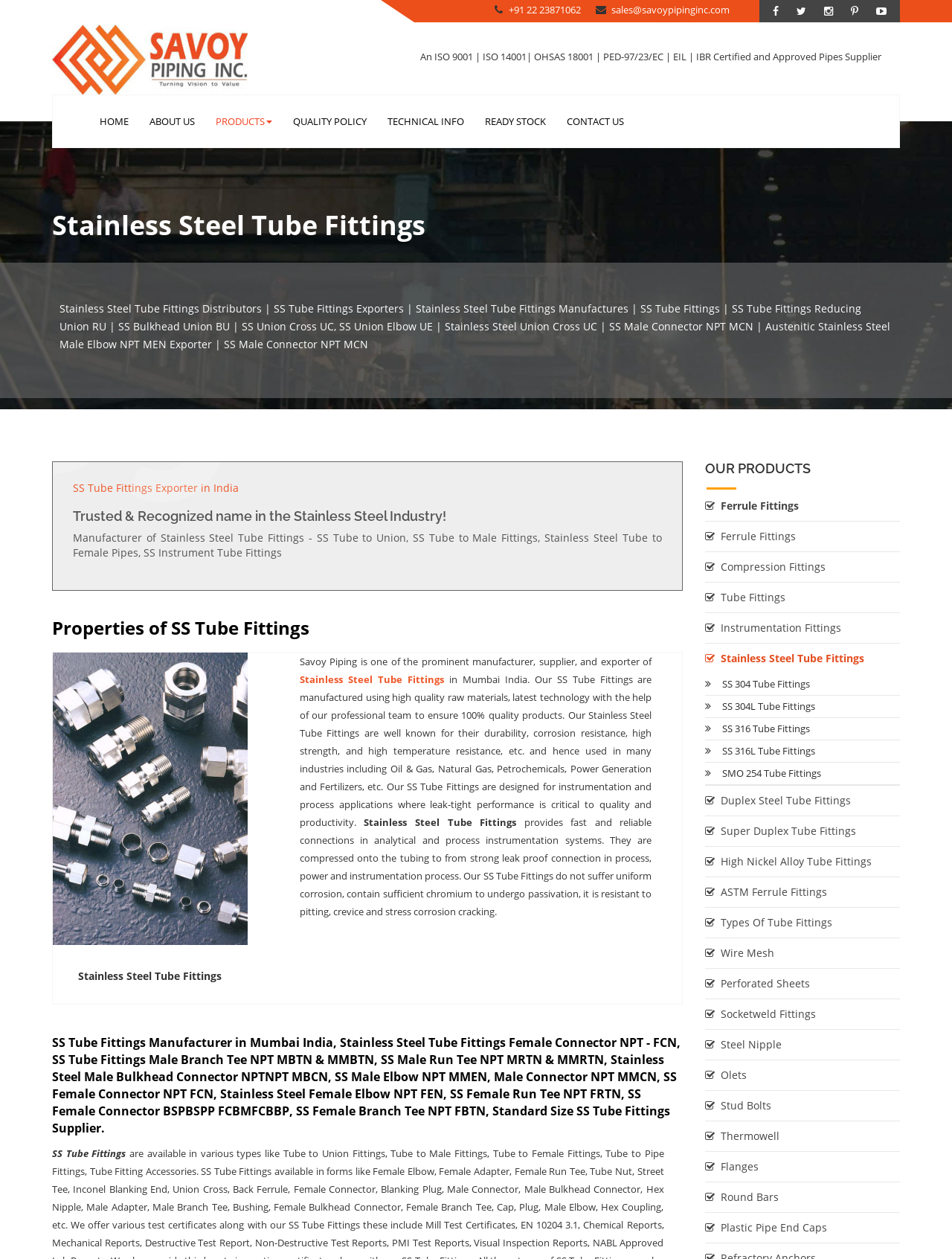Using the given description, provide the bounding box coordinates formatted as (top-left x, top-left y, bottom-right x, bottom-right y), with all values being floating point numbers between 0 and 1. Description: High Nickel Alloy Tube Fittings

[0.74, 0.673, 0.945, 0.696]